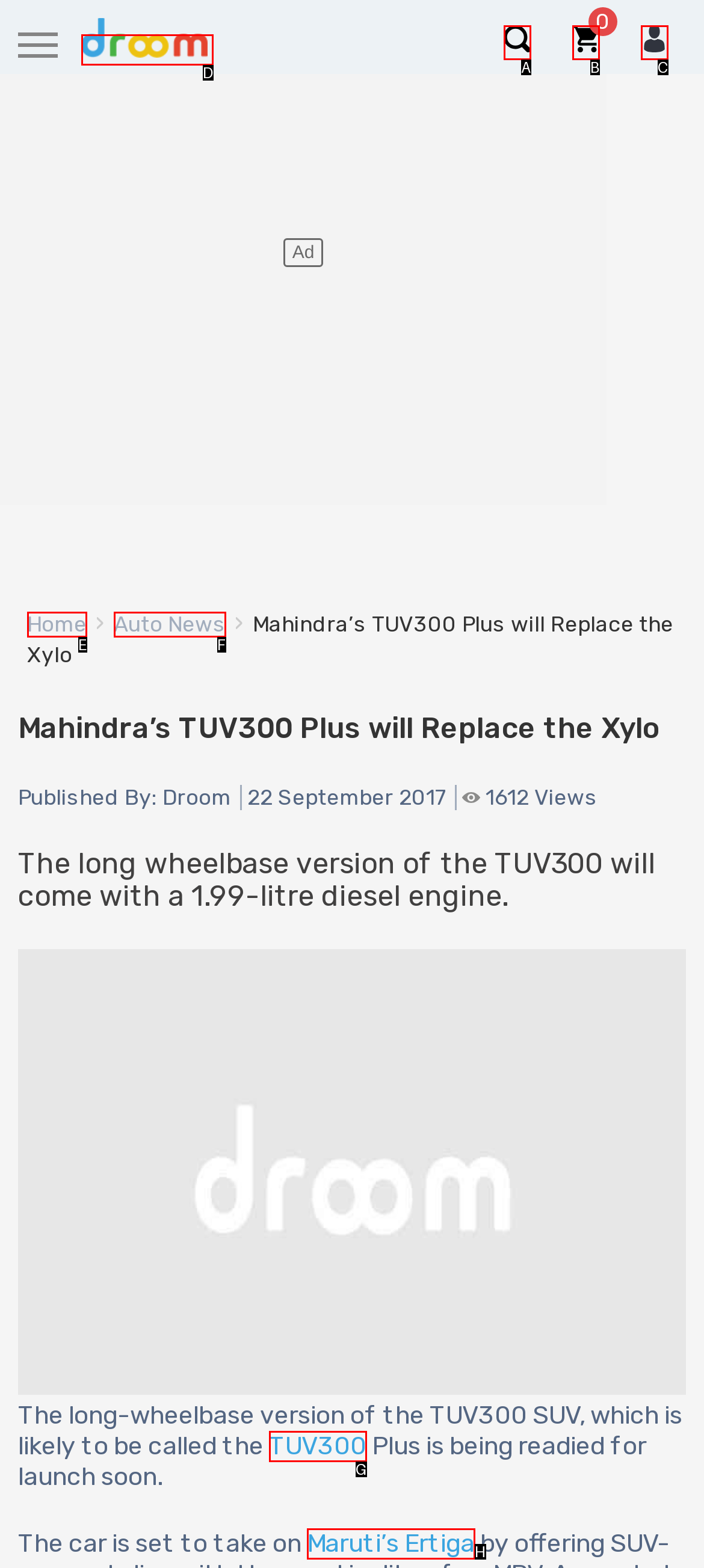Point out the option that best suits the description: parent_node: 0
Indicate your answer with the letter of the selected choice.

A